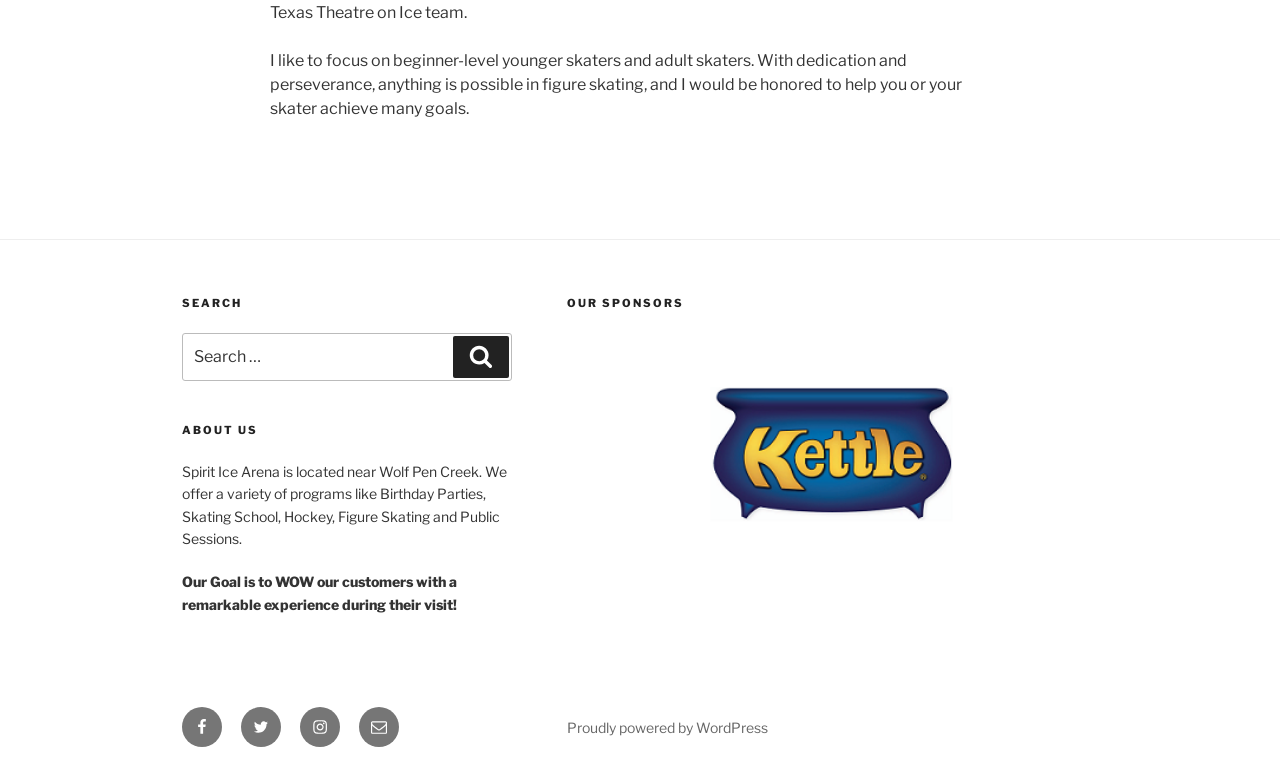Please provide a detailed answer to the question below based on the screenshot: 
How many social media links are available in the footer?

The social media links are located in the footer section of the webpage, and there are four links available: Facebook, Twitter, Instagram, and Email.